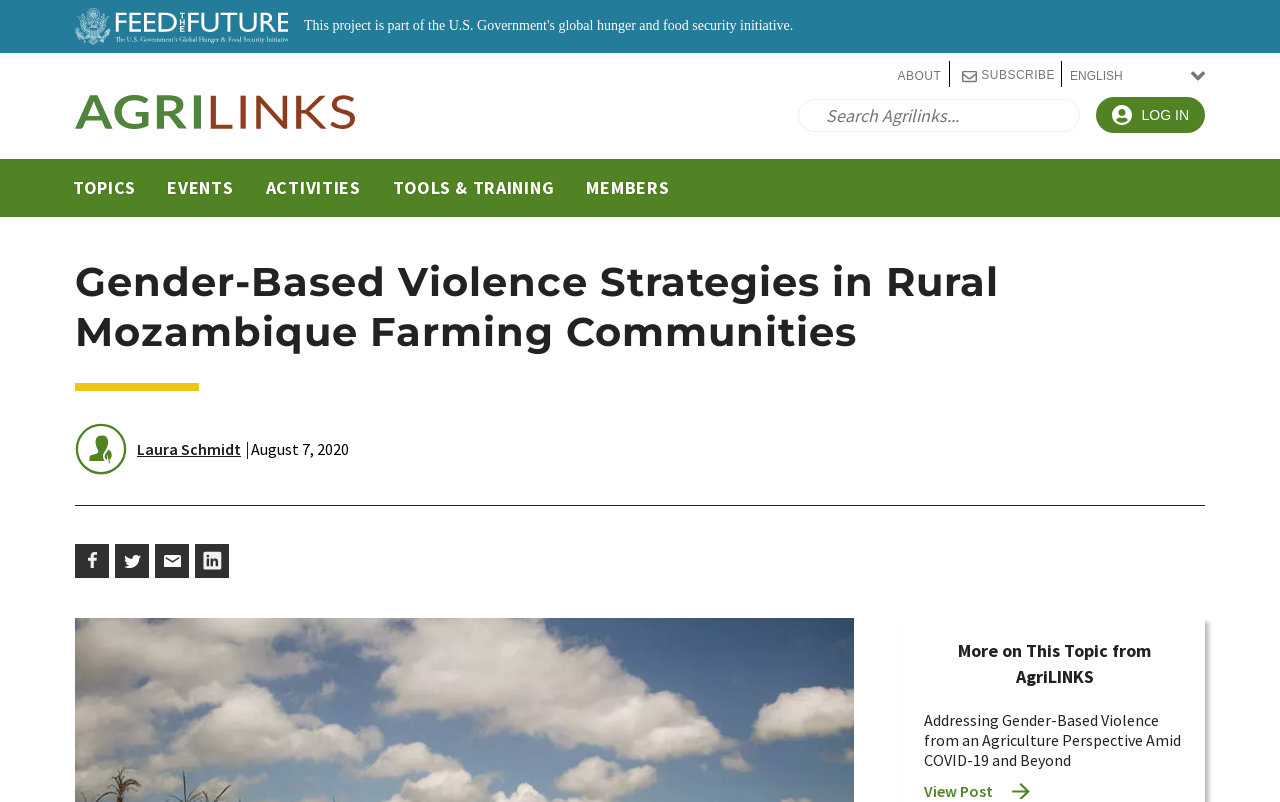Given the webpage screenshot, identify the bounding box of the UI element that matches this description: "View Post".

[0.722, 0.974, 0.805, 0.999]